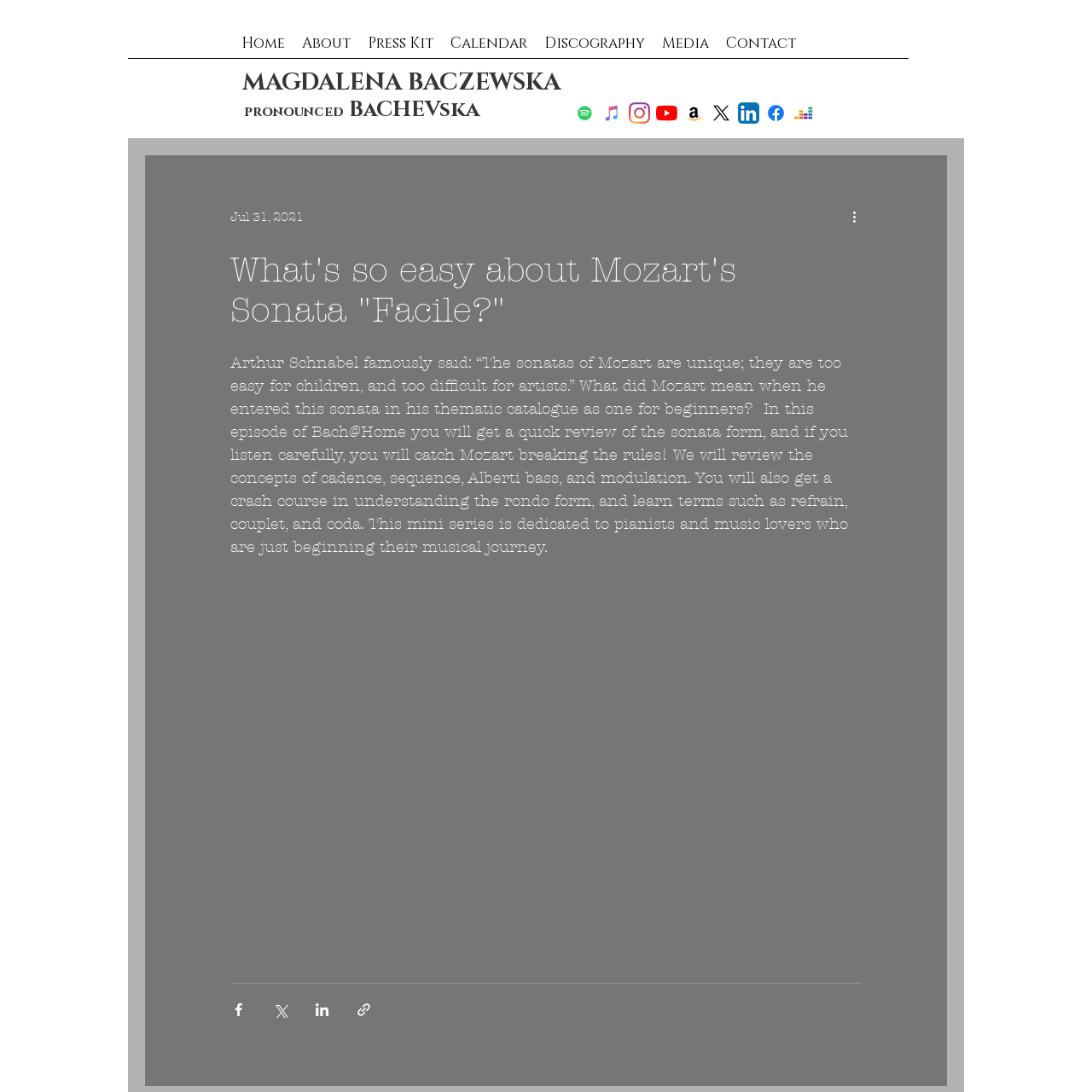Please respond to the question using a single word or phrase:
What is the topic of the article?

Mozart's Sonata 'Facile'